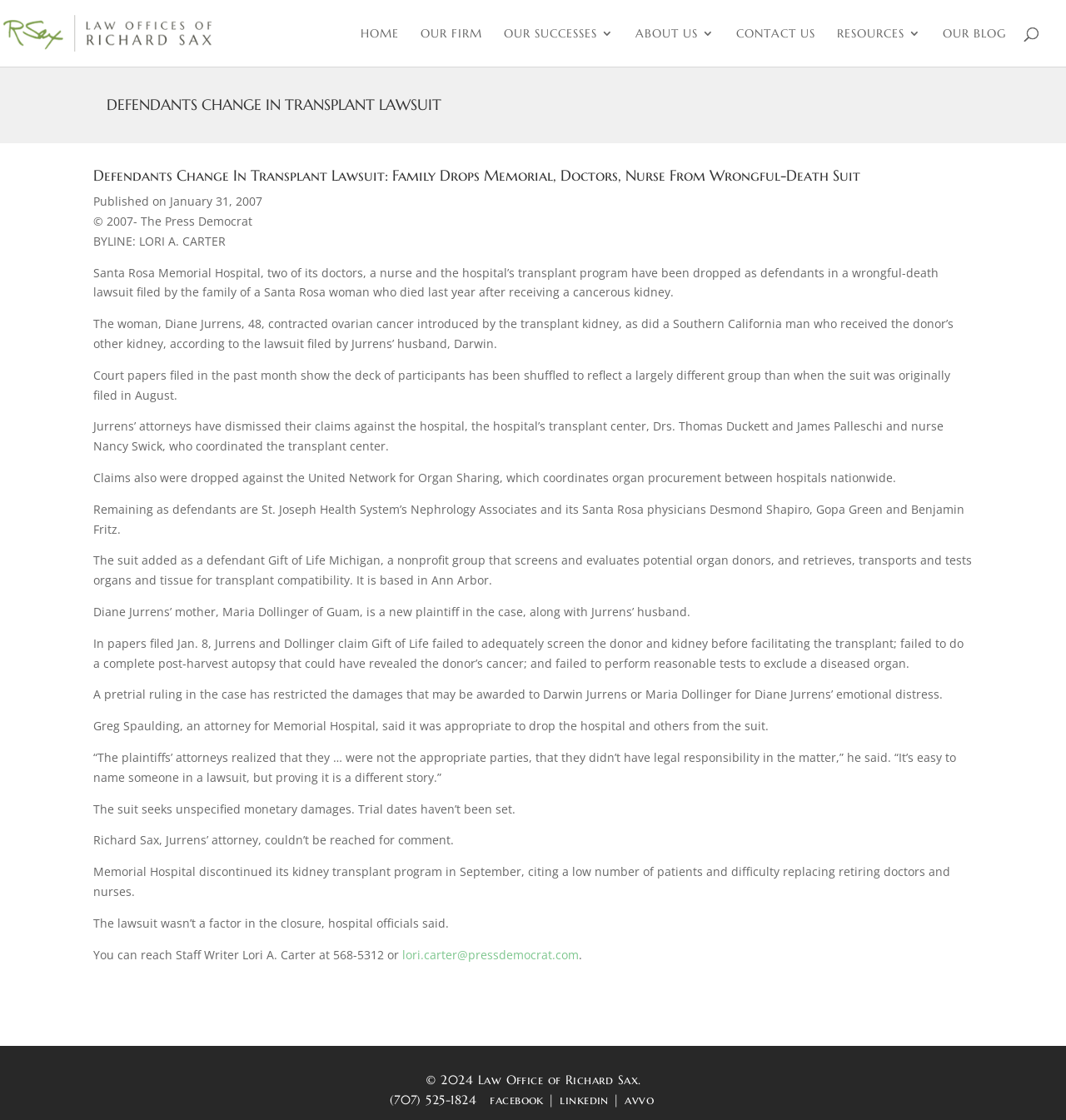Find the bounding box coordinates of the element to click in order to complete the given instruction: "contact us."

[0.691, 0.025, 0.765, 0.059]